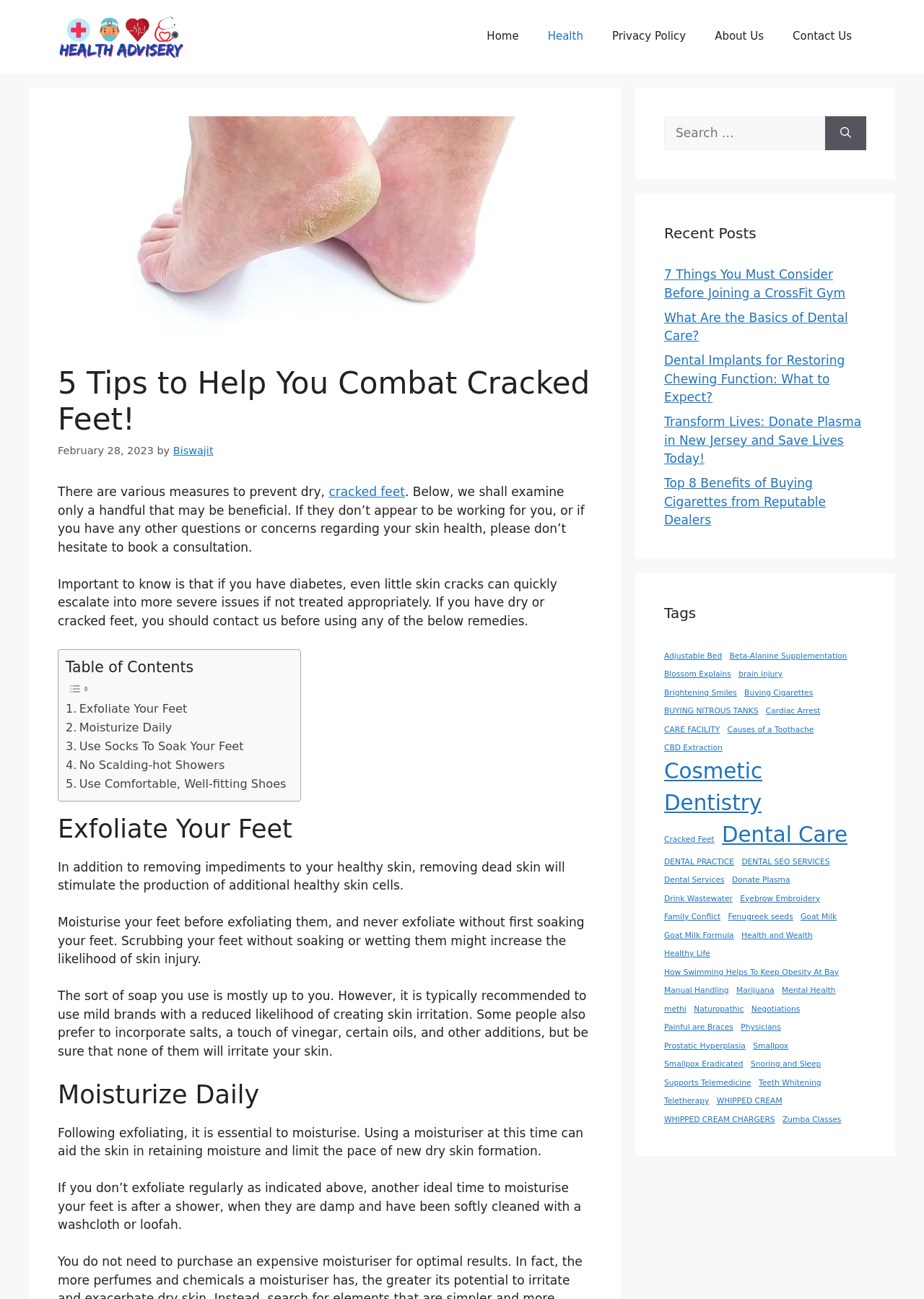What is recommended to use when exfoliating? Please answer the question using a single word or phrase based on the image.

Mild soap